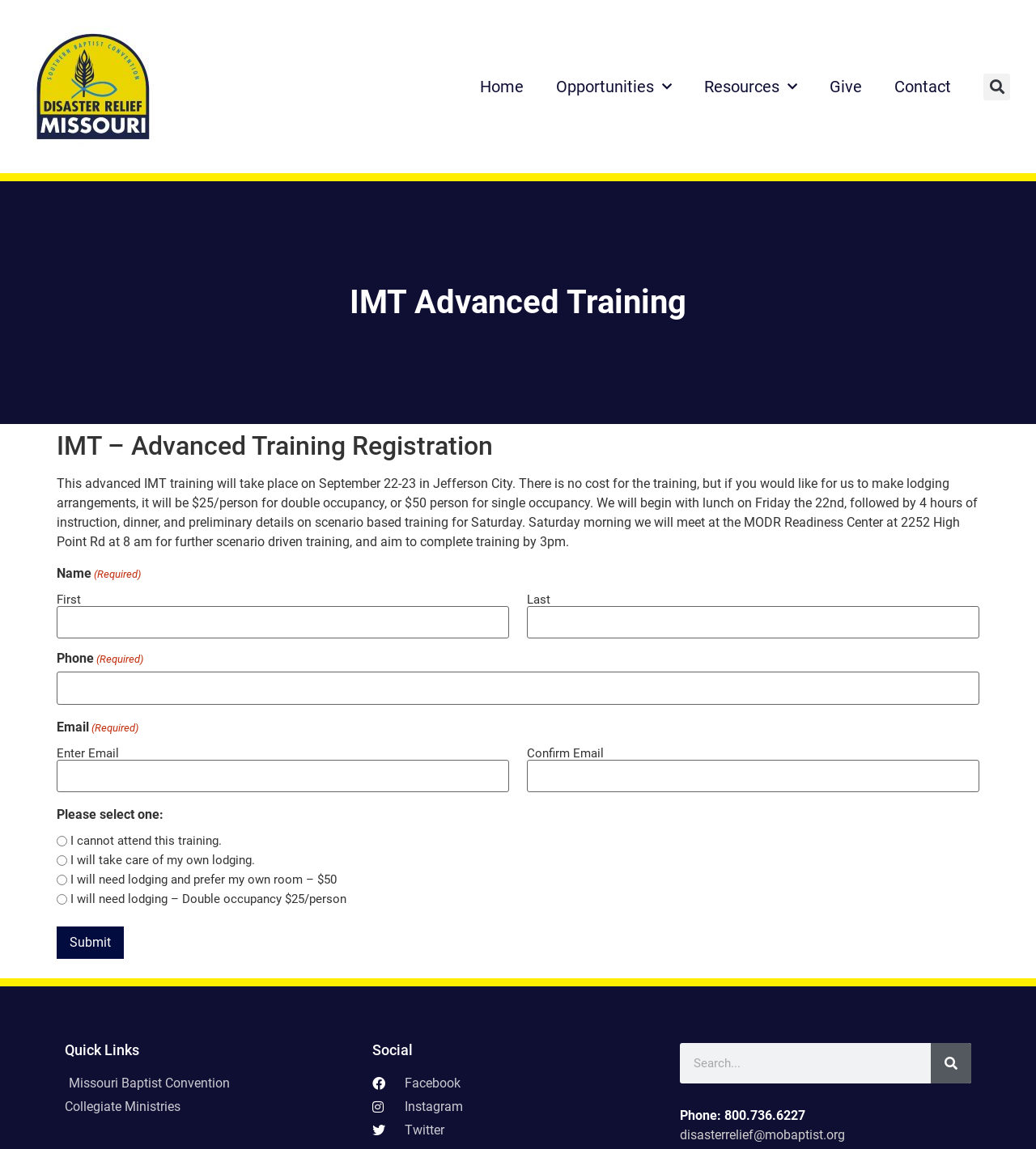Locate the heading on the webpage and return its text.

IMT Advanced Training